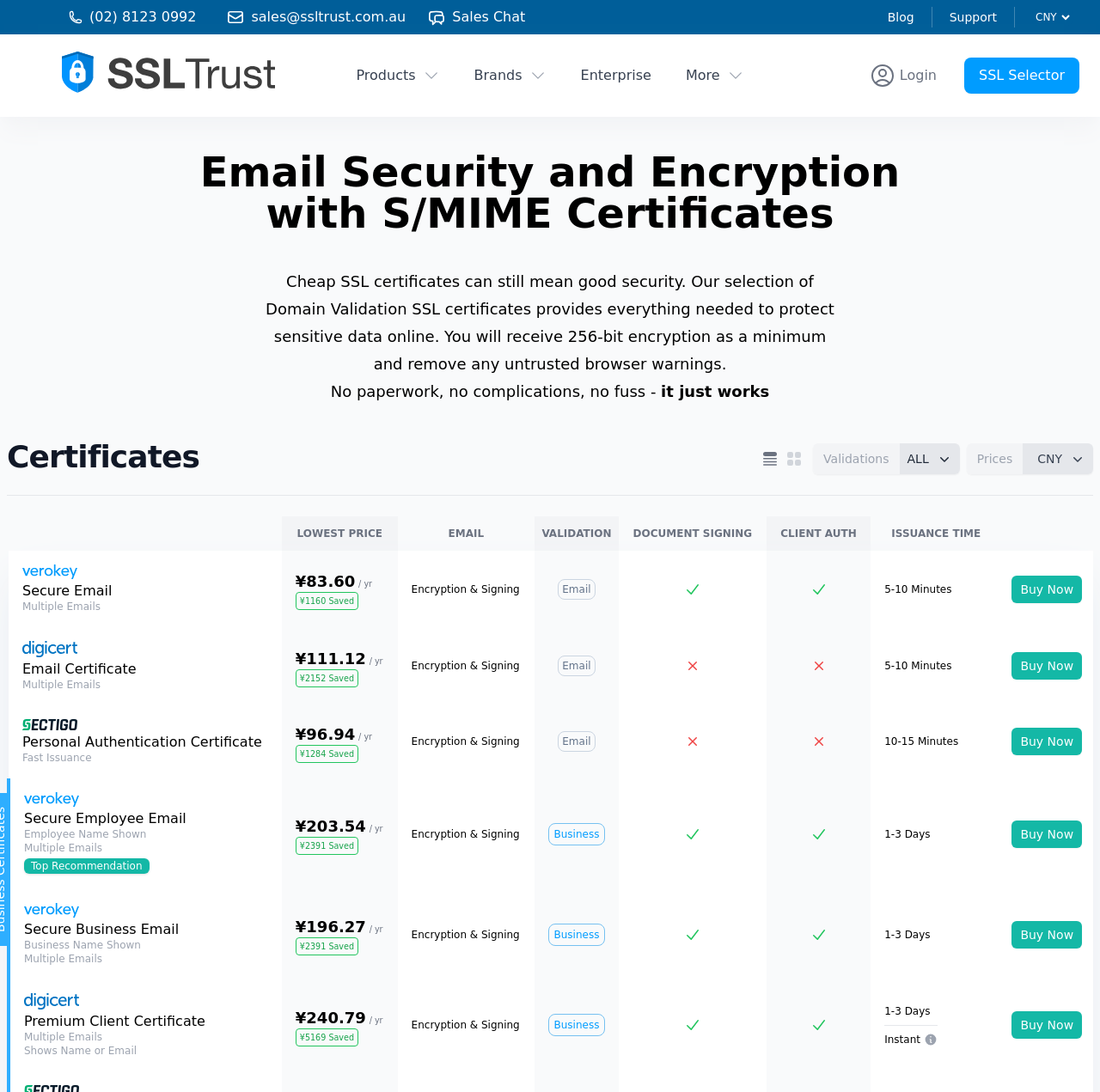How many certificates are listed on the webpage?
Based on the image, give a one-word or short phrase answer.

Four